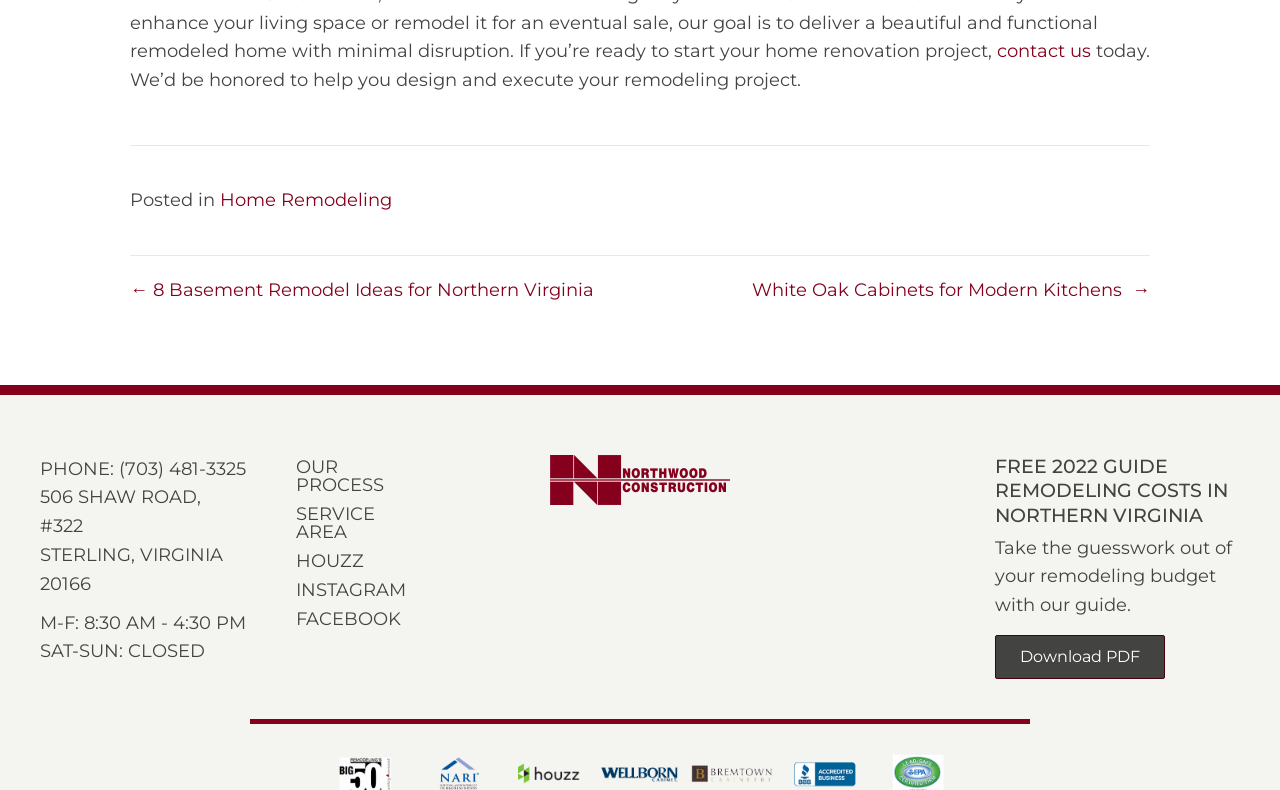Pinpoint the bounding box coordinates of the area that should be clicked to complete the following instruction: "Click on the 'Search' link". The coordinates must be given as four float numbers between 0 and 1, i.e., [left, top, right, bottom].

None